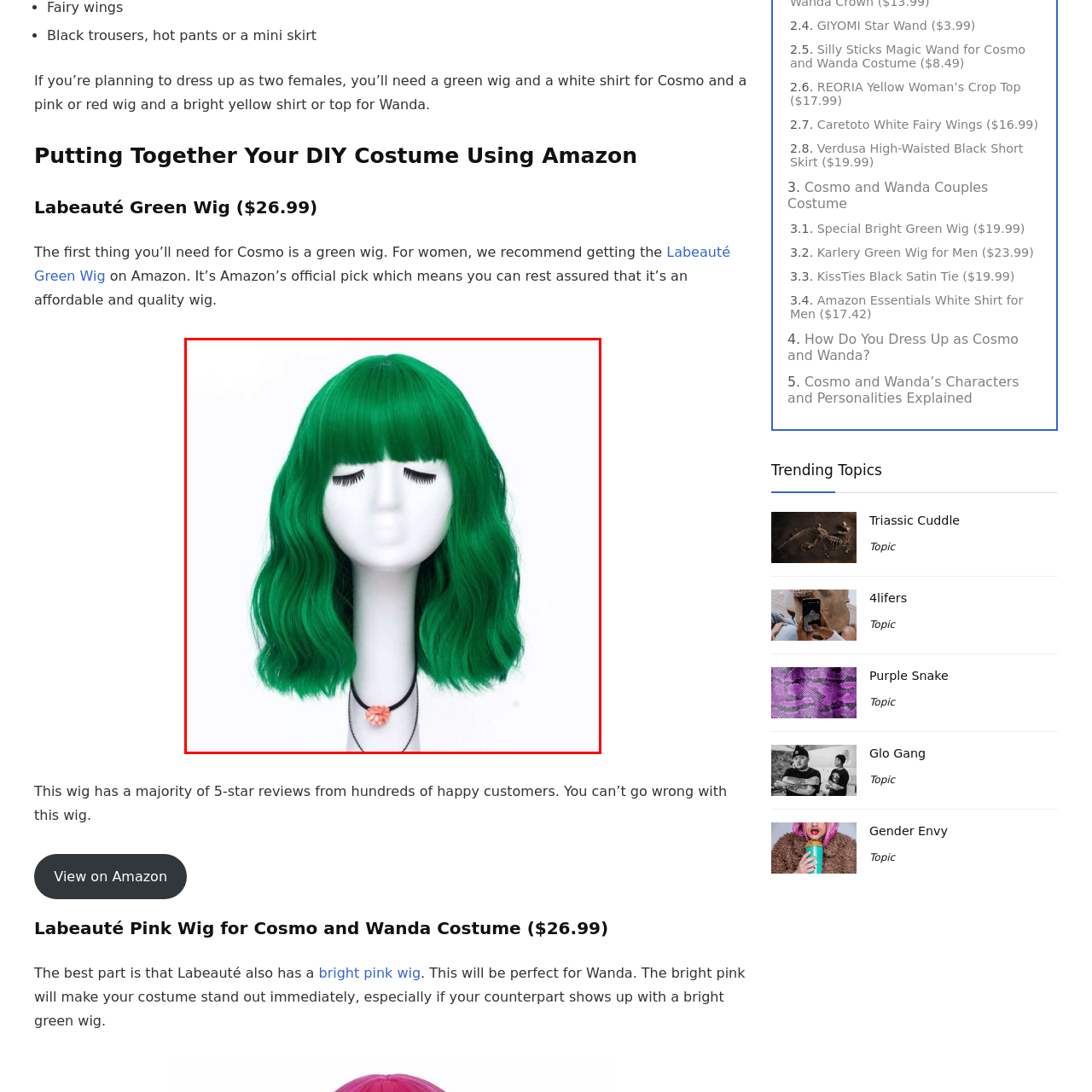Create a detailed description of the image enclosed by the red bounding box.

This image showcases a vibrant green wig styled in loose waves, complete with bangs. The wig is displayed on a mannequin head, highlighting its rich color and texture. Ideal for a costume, this particular wig is recommended for dressing up as Cosmo from the popular animated series "The Fairly OddParents." Pairing this striking wig with a white shirt or other colorful attire could help create an eye-catching and fun costume. The image reflects the playful spirit of DIY costume-making and emphasizes the importance of accessories in bringing beloved characters to life.